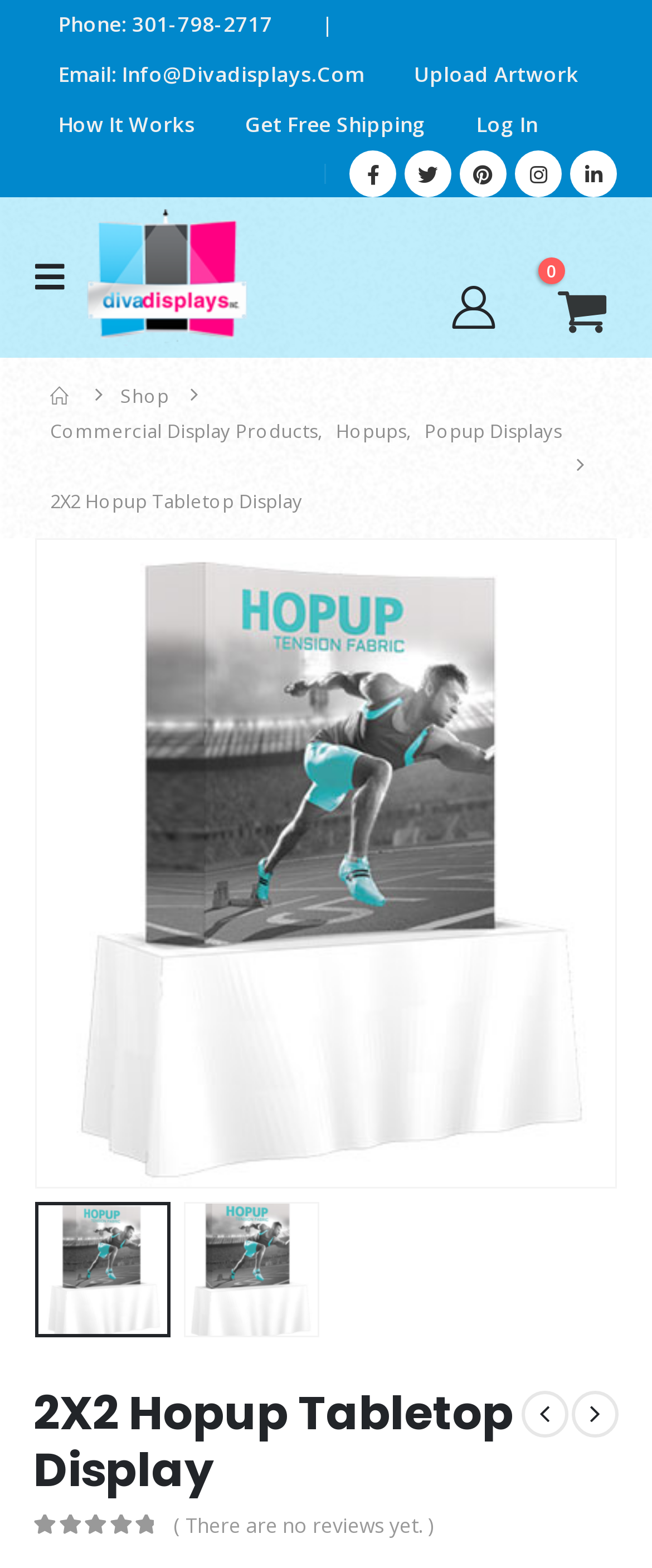Highlight the bounding box coordinates of the element you need to click to perform the following instruction: "Upload artwork."

[0.596, 0.032, 0.925, 0.064]